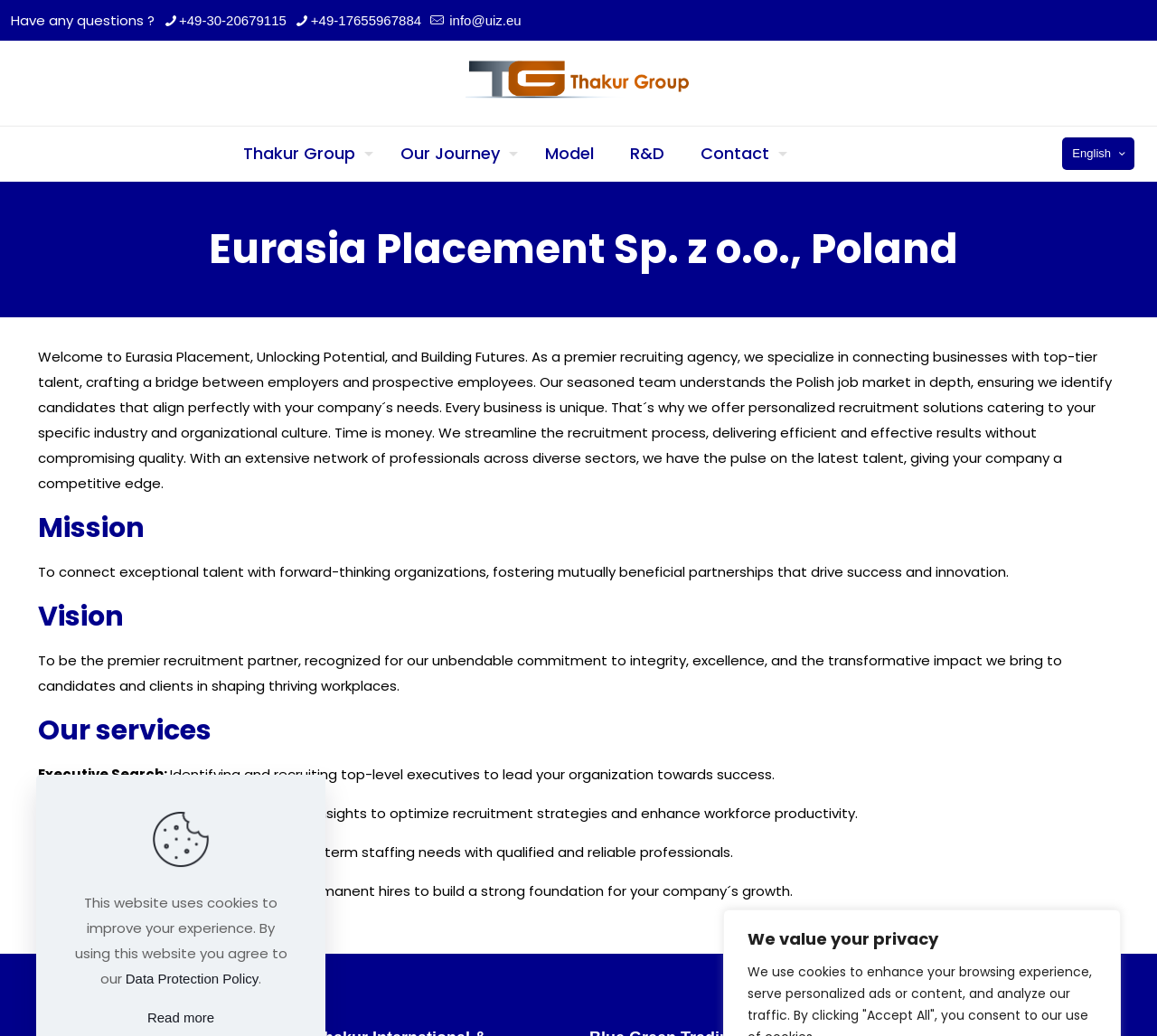What is the language of the website?
Using the visual information, reply with a single word or short phrase.

English